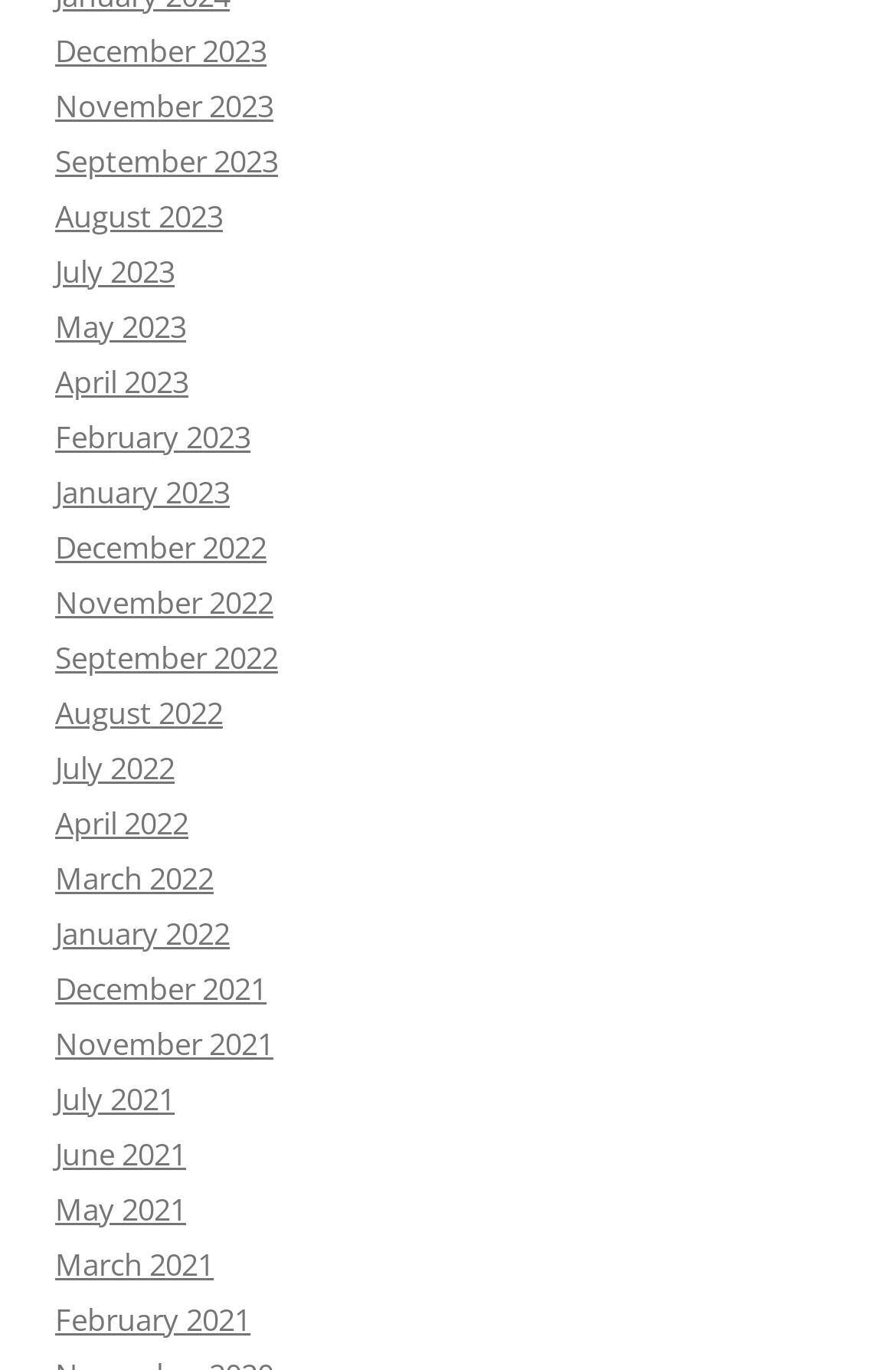What is the year with the most months listed?
Provide a detailed and extensive answer to the question.

By examining the list of links, I can see that 2023 has the most months listed, with 6 months: December 2023, November 2023, September 2023, August 2023, July 2023, and May 2023.